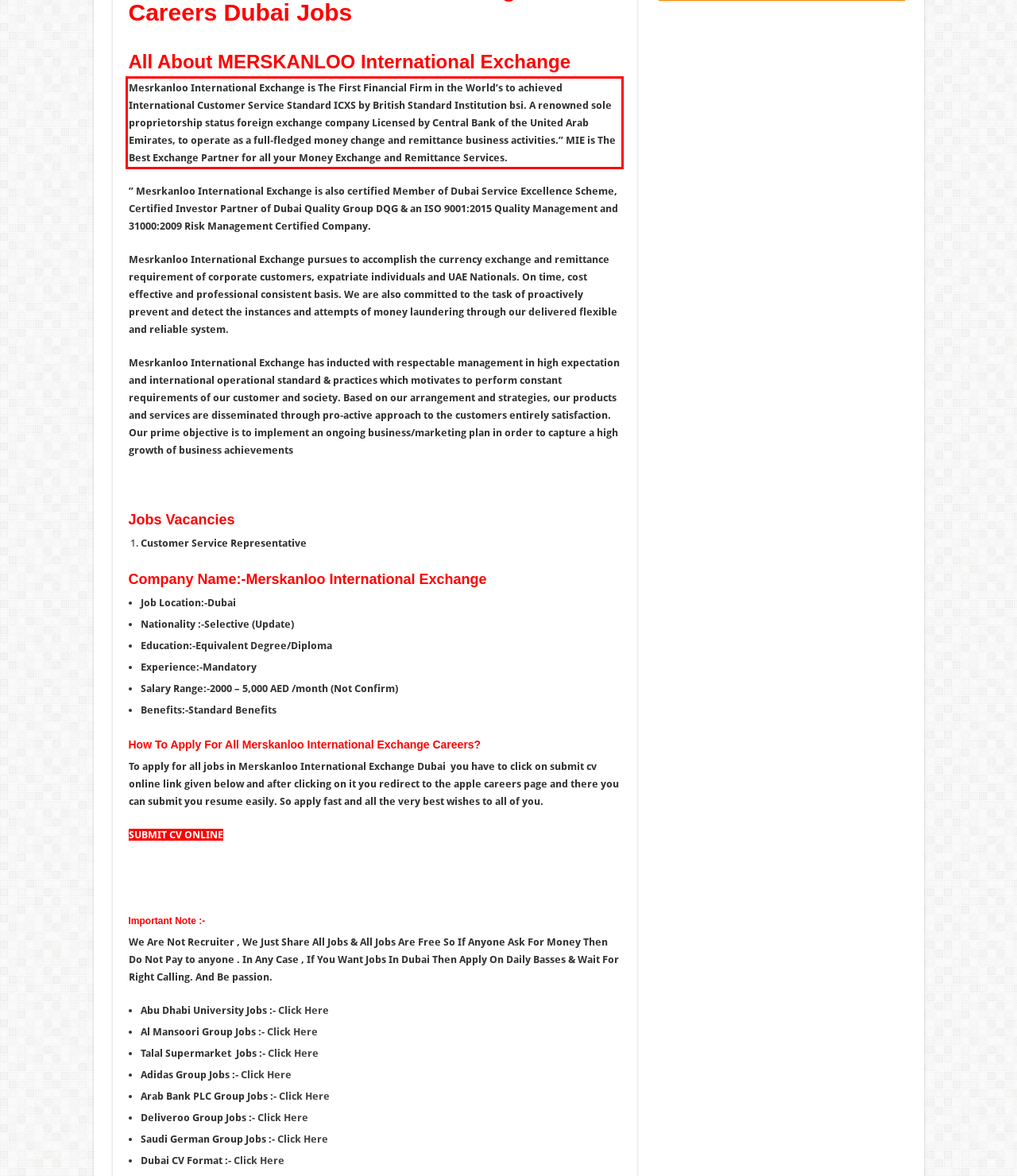Please perform OCR on the text within the red rectangle in the webpage screenshot and return the text content.

Mesrkanloo International Exchange is The First Financial Firm in the World’s to achieved International Customer Service Standard ICXS by British Standard Institution bsi. A renowned sole proprietorship status foreign exchange company Licensed by Central Bank of the United Arab Emirates, to operate as a full-fledged money change and remittance business activities.” MIE is The Best Exchange Partner for all your Money Exchange and Remittance Services.